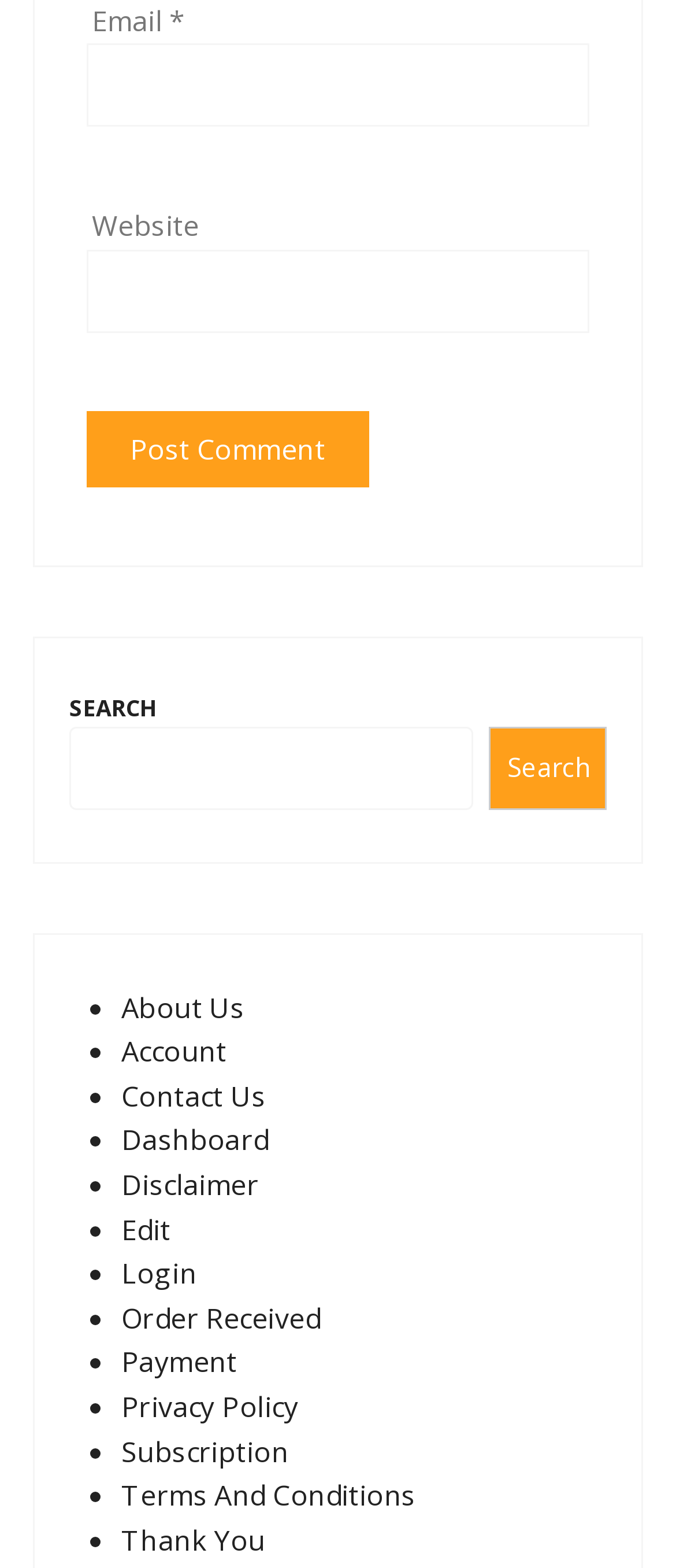Determine the bounding box coordinates of the clickable element to complete this instruction: "Search for something". Provide the coordinates in the format of four float numbers between 0 and 1, [left, top, right, bottom].

[0.102, 0.463, 0.7, 0.516]